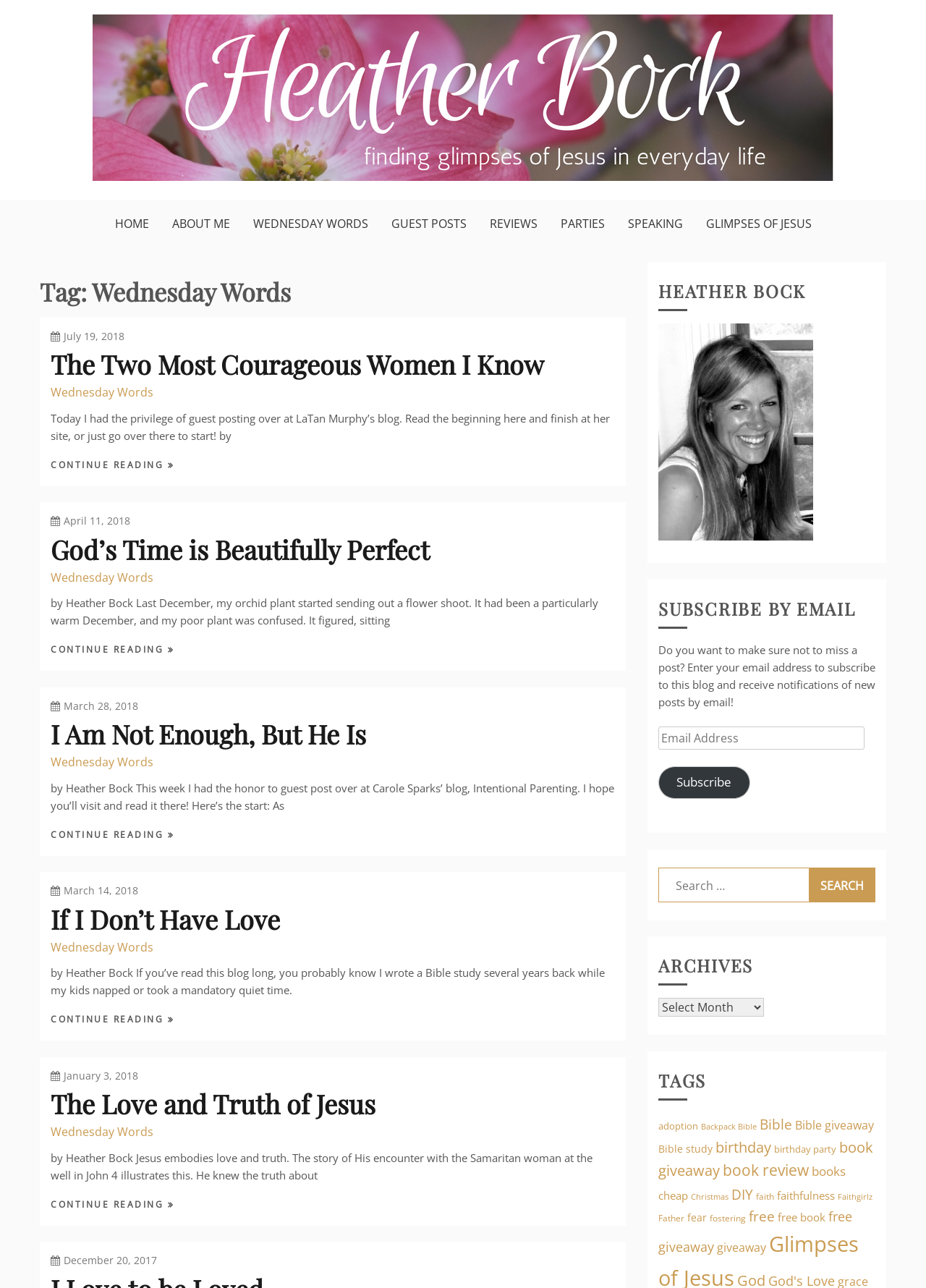Please identify the bounding box coordinates of the element on the webpage that should be clicked to follow this instruction: "go to Wednesday Words page". The bounding box coordinates should be given as four float numbers between 0 and 1, formatted as [left, top, right, bottom].

[0.273, 0.155, 0.397, 0.192]